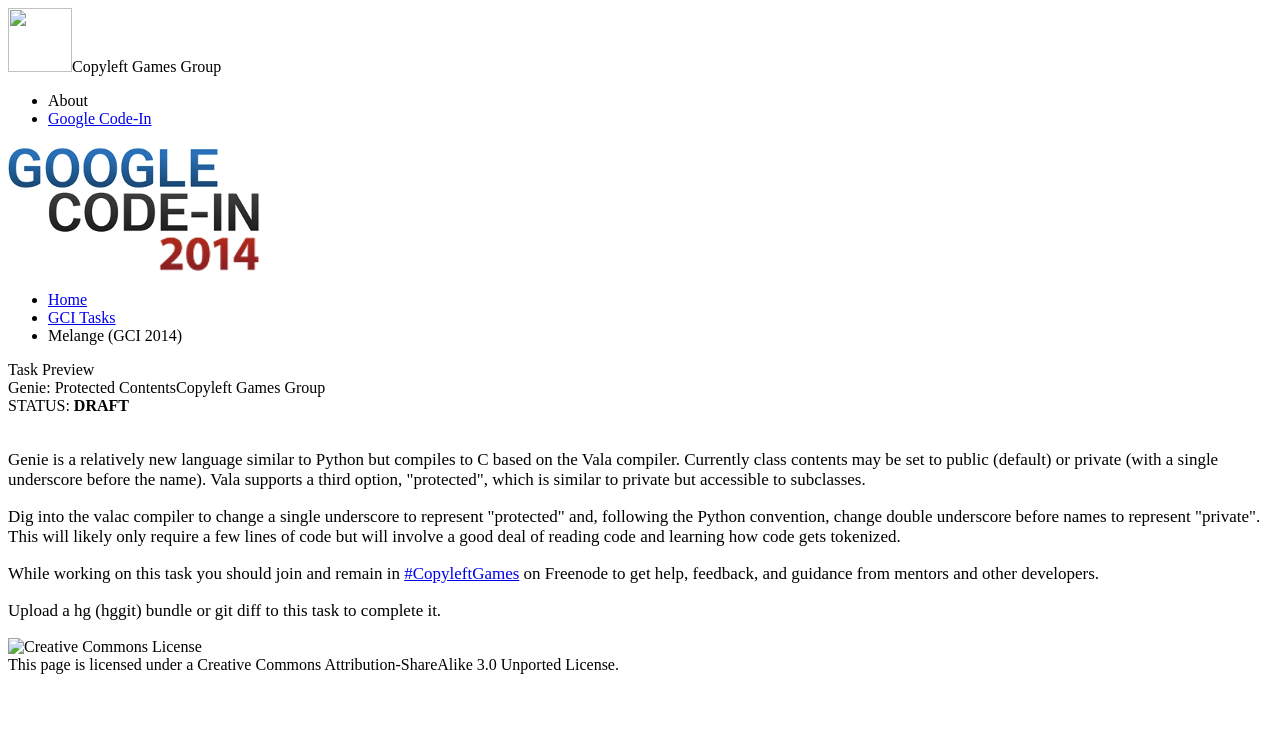Find the bounding box of the UI element described as: "Google Code-In". The bounding box coordinates should be given as four float values between 0 and 1, i.e., [left, top, right, bottom].

[0.038, 0.147, 0.118, 0.17]